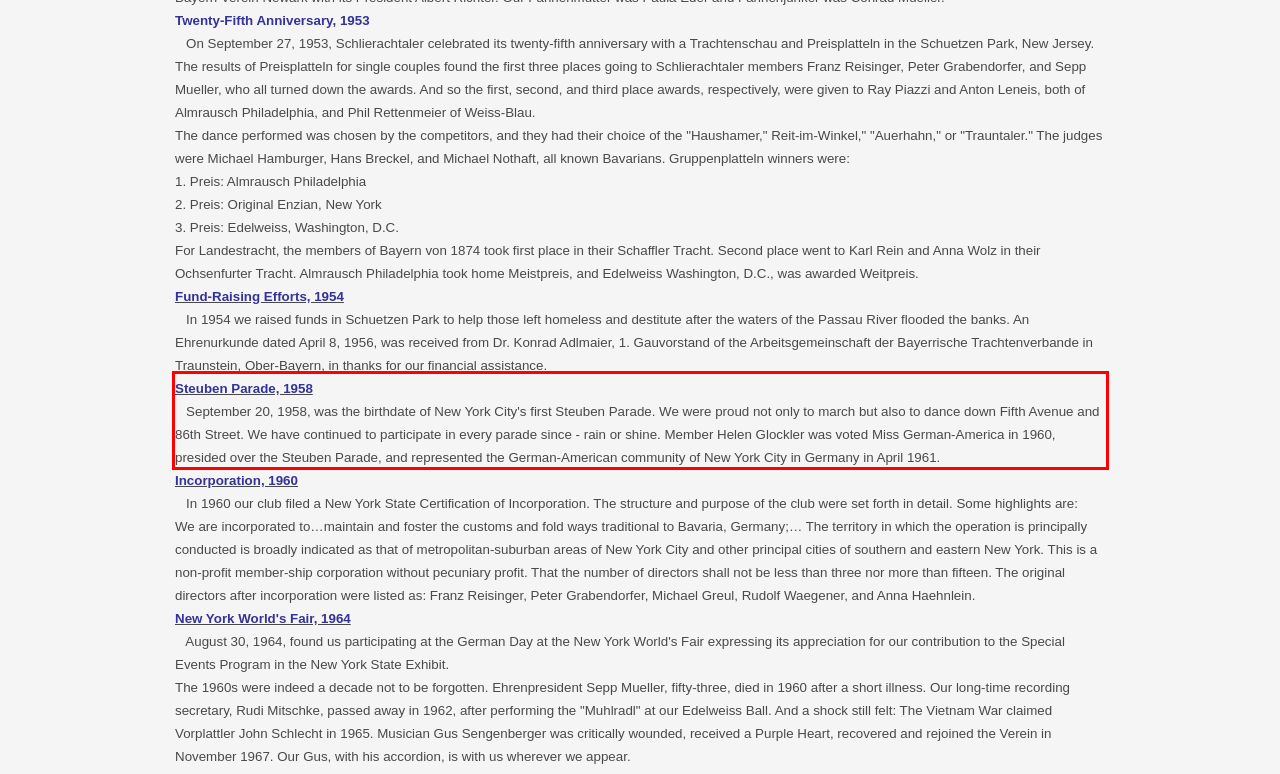Please recognize and transcribe the text located inside the red bounding box in the webpage image.

Steuben Parade, 1958 September 20, 1958, was the birthdate of New York City's first Steuben Parade. We were proud not only to march but also to dance down Fifth Avenue and 86th Street. We have continued to participate in every parade since - rain or shine. Member Helen Glockler was voted Miss German-America in 1960, presided over the Steuben Parade, and represented the German-American community of New York City in Germany in April 1961.